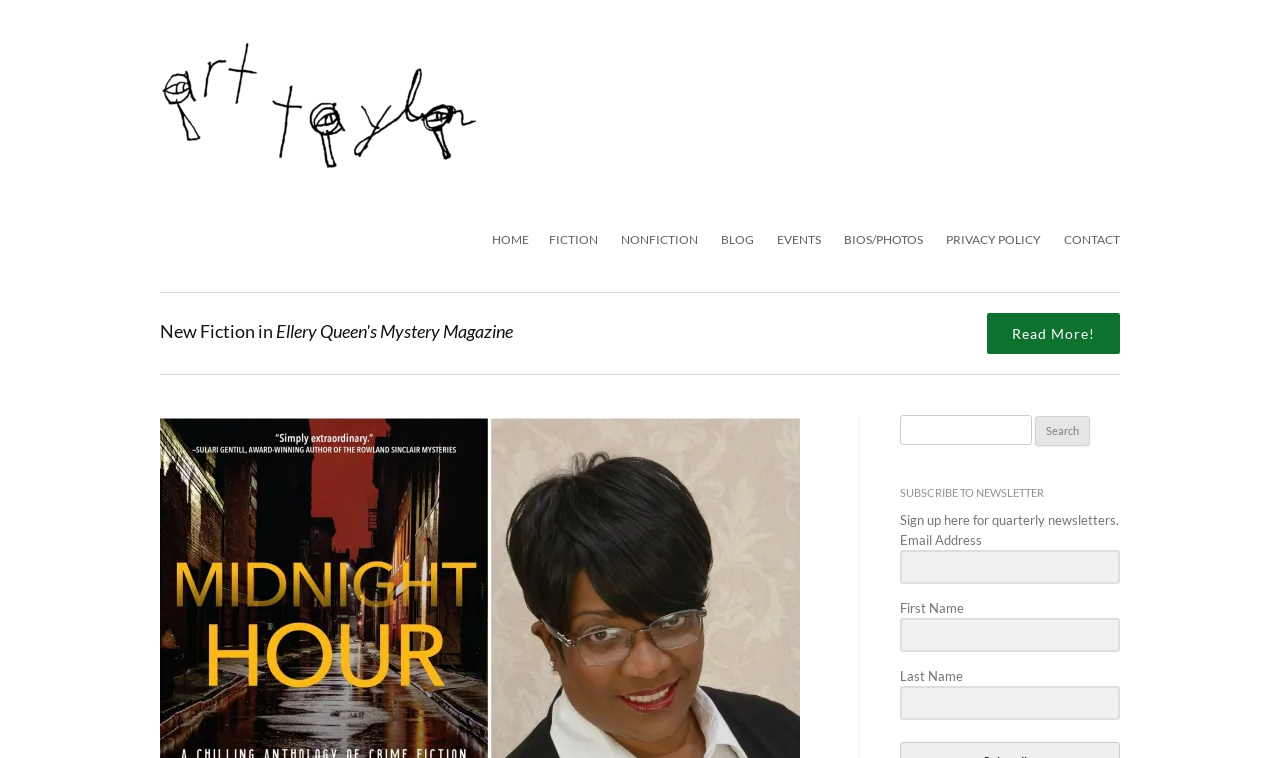Please identify the bounding box coordinates of the element I should click to complete this instruction: 'Read more about the fiction'. The coordinates should be given as four float numbers between 0 and 1, like this: [left, top, right, bottom].

[0.771, 0.413, 0.875, 0.467]